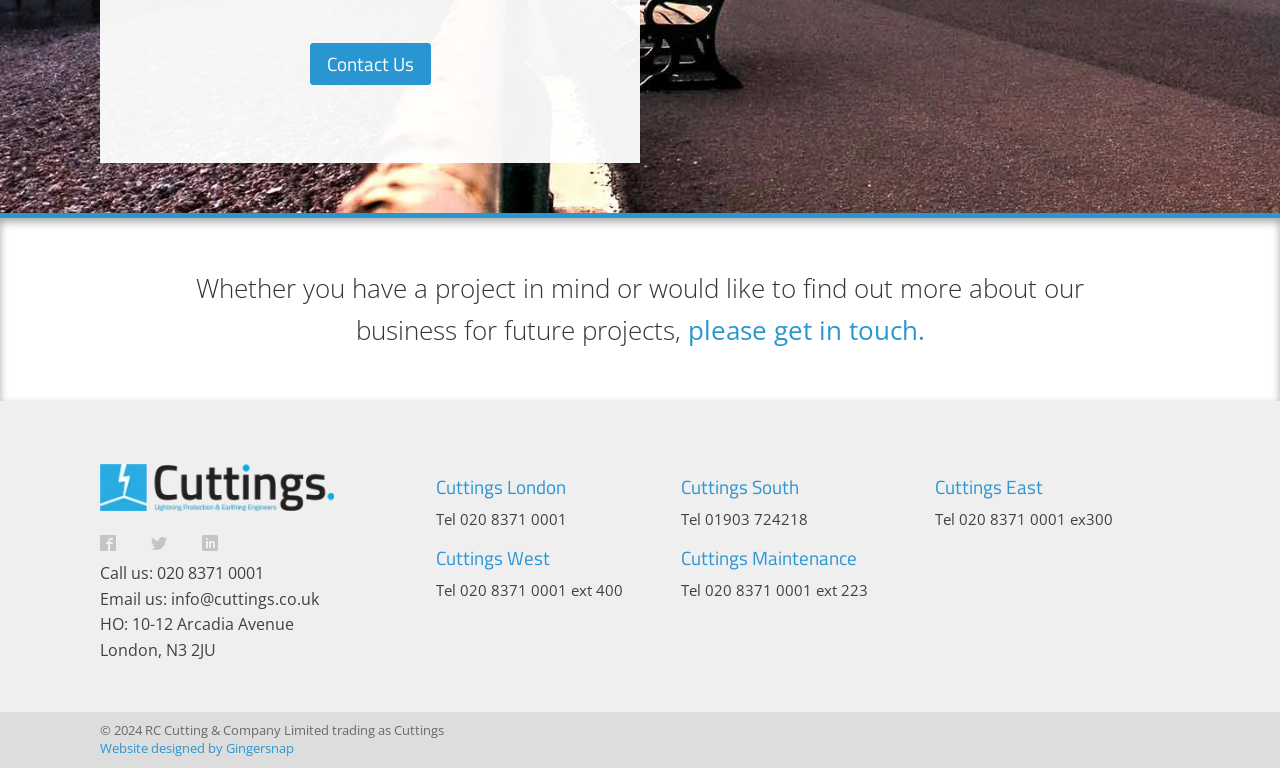Highlight the bounding box coordinates of the element you need to click to perform the following instruction: "Call us."

[0.078, 0.732, 0.206, 0.761]